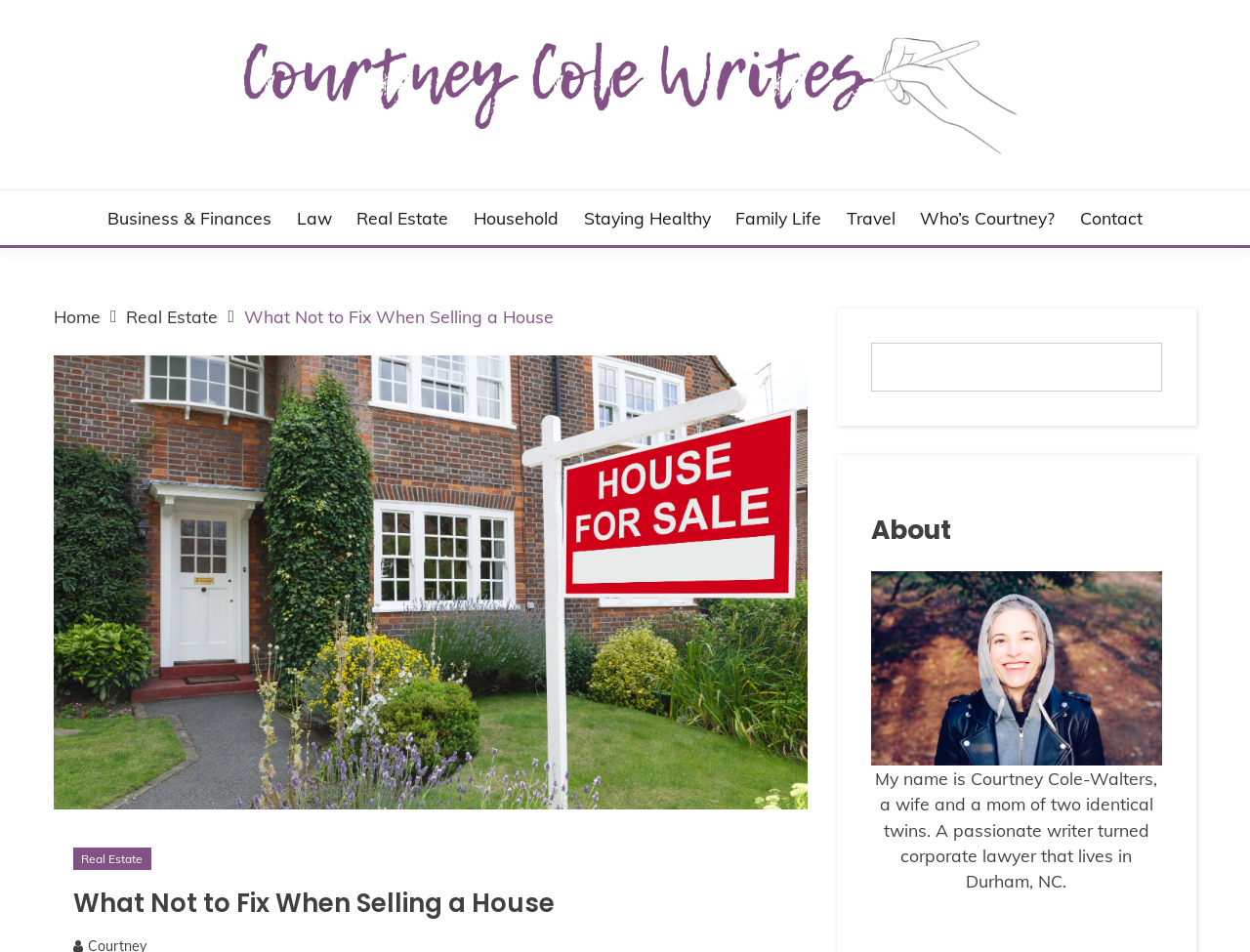Find the bounding box coordinates for the element described here: "Business & Finances".

[0.086, 0.215, 0.217, 0.242]